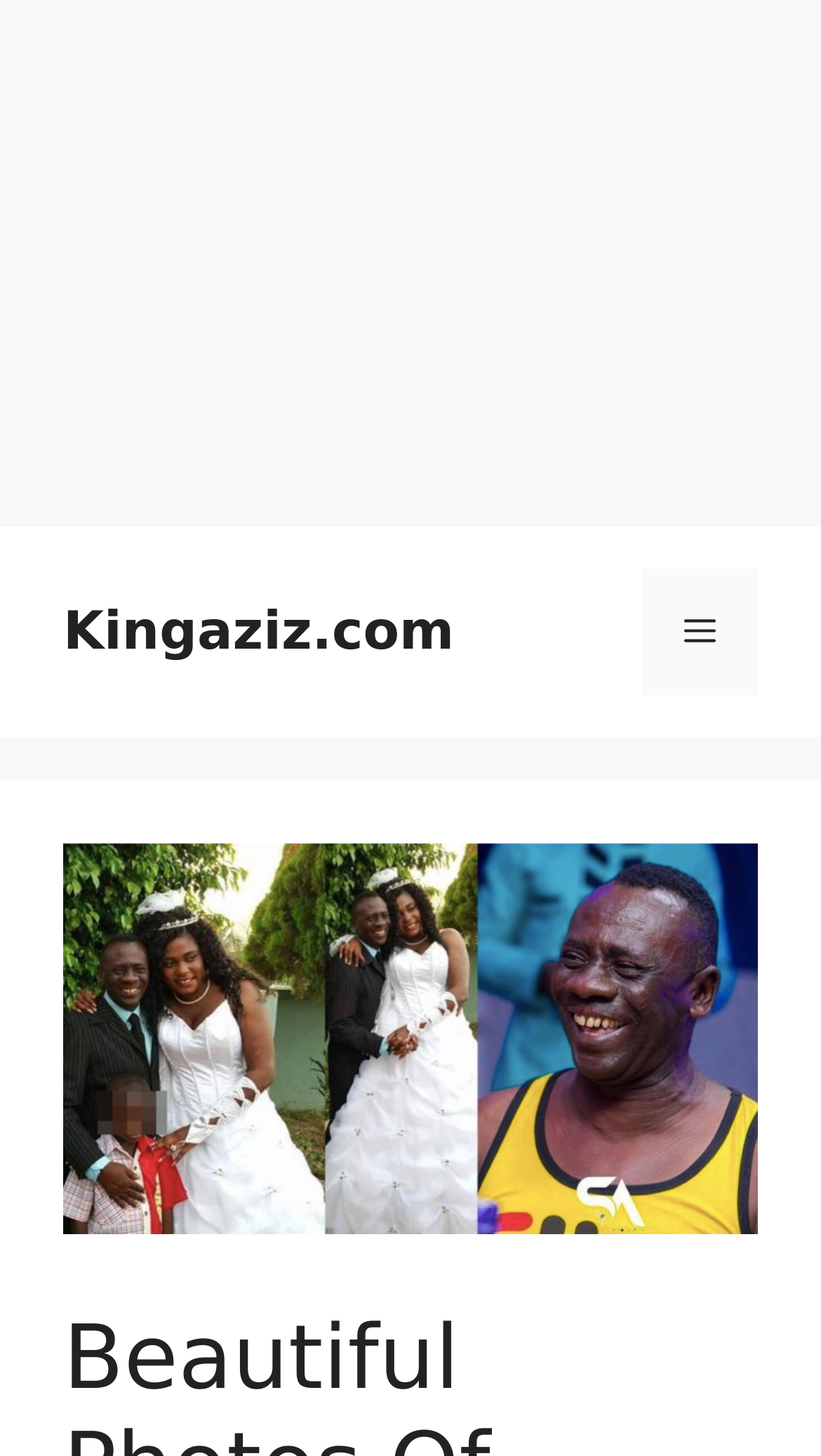For the element described, predict the bounding box coordinates as (top-left x, top-left y, bottom-right x, bottom-right y). All values should be between 0 and 1. Element description: Menu

[0.782, 0.391, 0.923, 0.477]